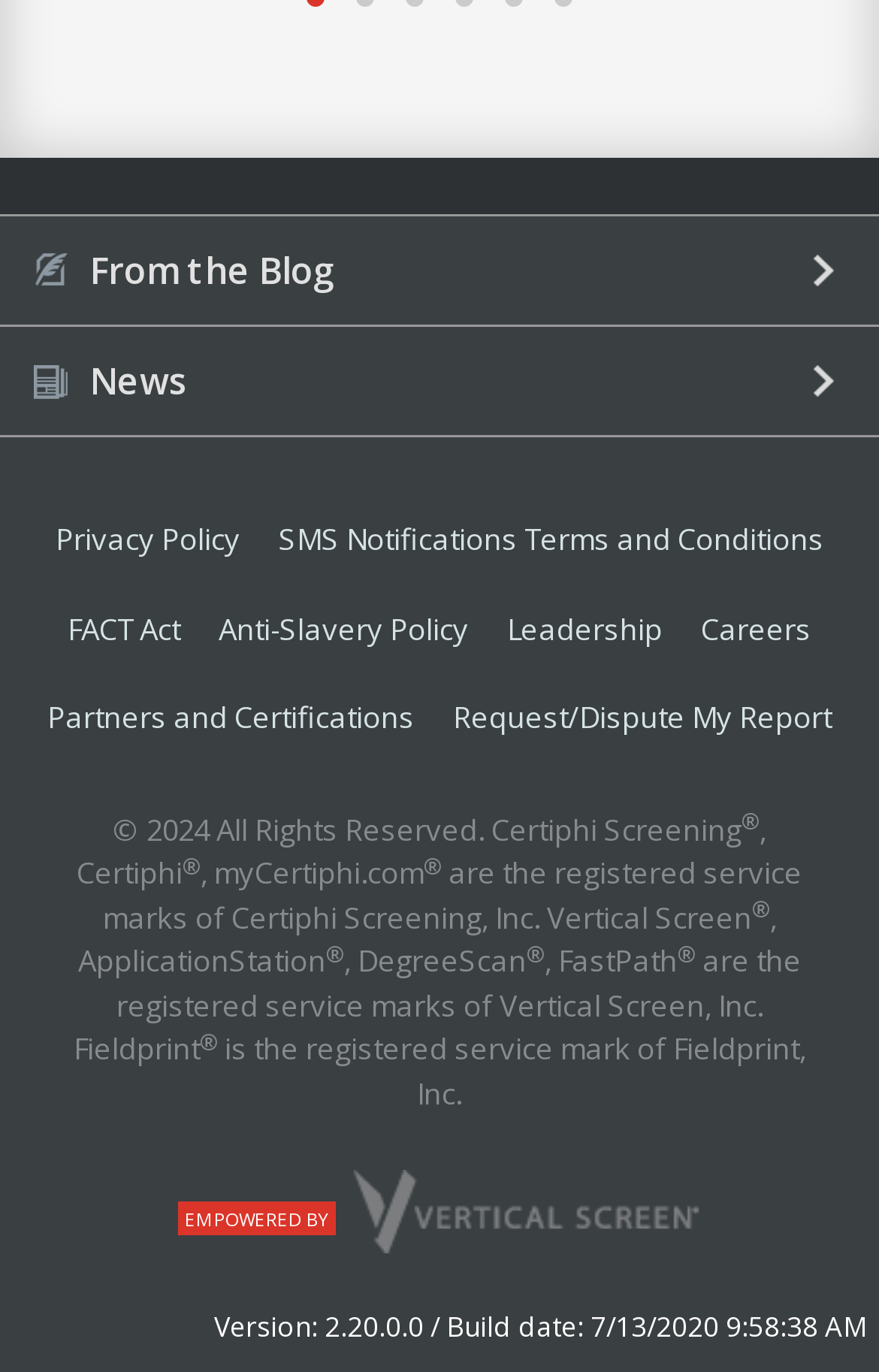Please find the bounding box coordinates of the clickable region needed to complete the following instruction: "Explore careers". The bounding box coordinates must consist of four float numbers between 0 and 1, i.e., [left, top, right, bottom].

[0.779, 0.444, 0.941, 0.508]